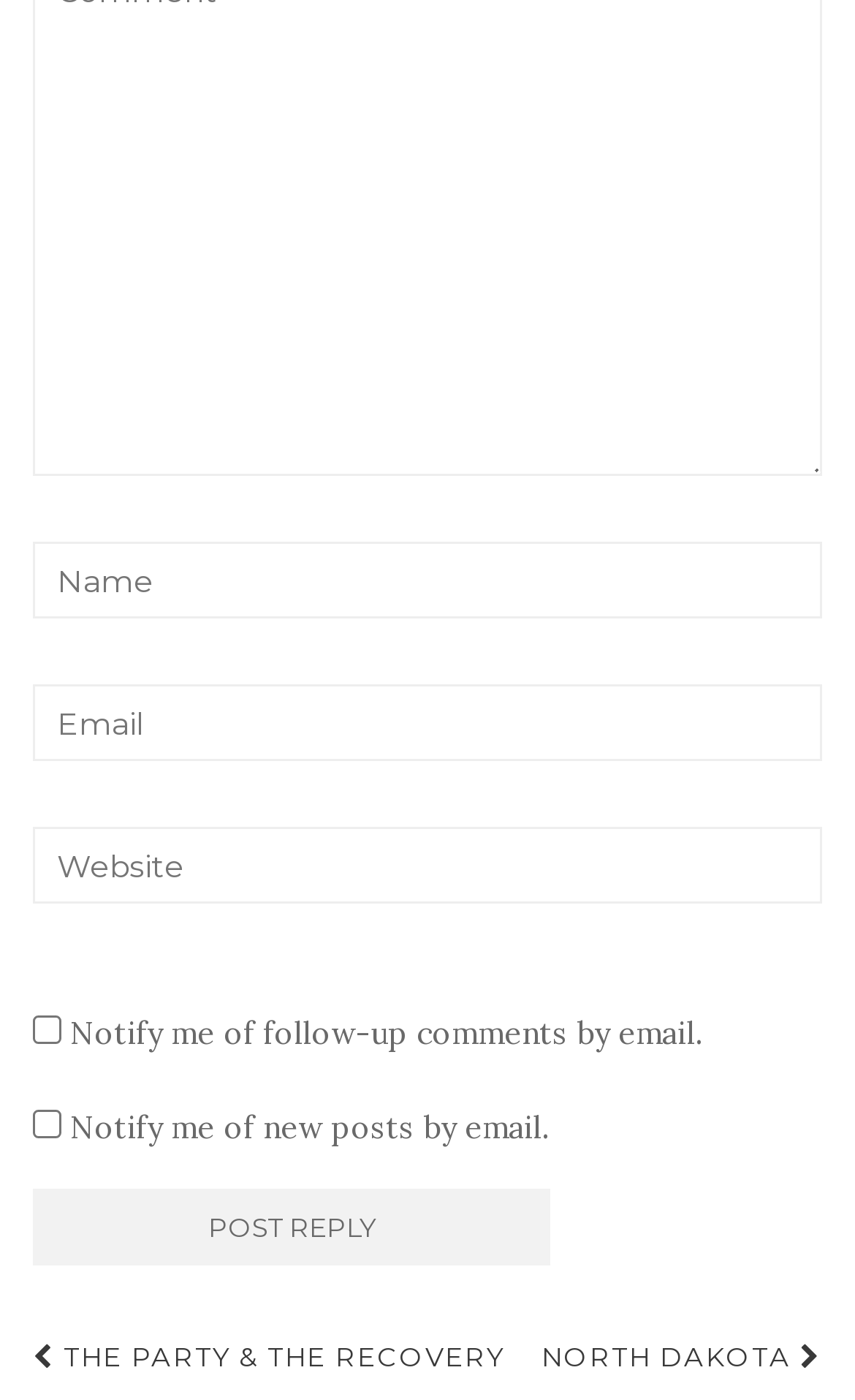Can you find the bounding box coordinates for the element that needs to be clicked to execute this instruction: "Input your email"? The coordinates should be given as four float numbers between 0 and 1, i.e., [left, top, right, bottom].

[0.038, 0.489, 0.962, 0.544]